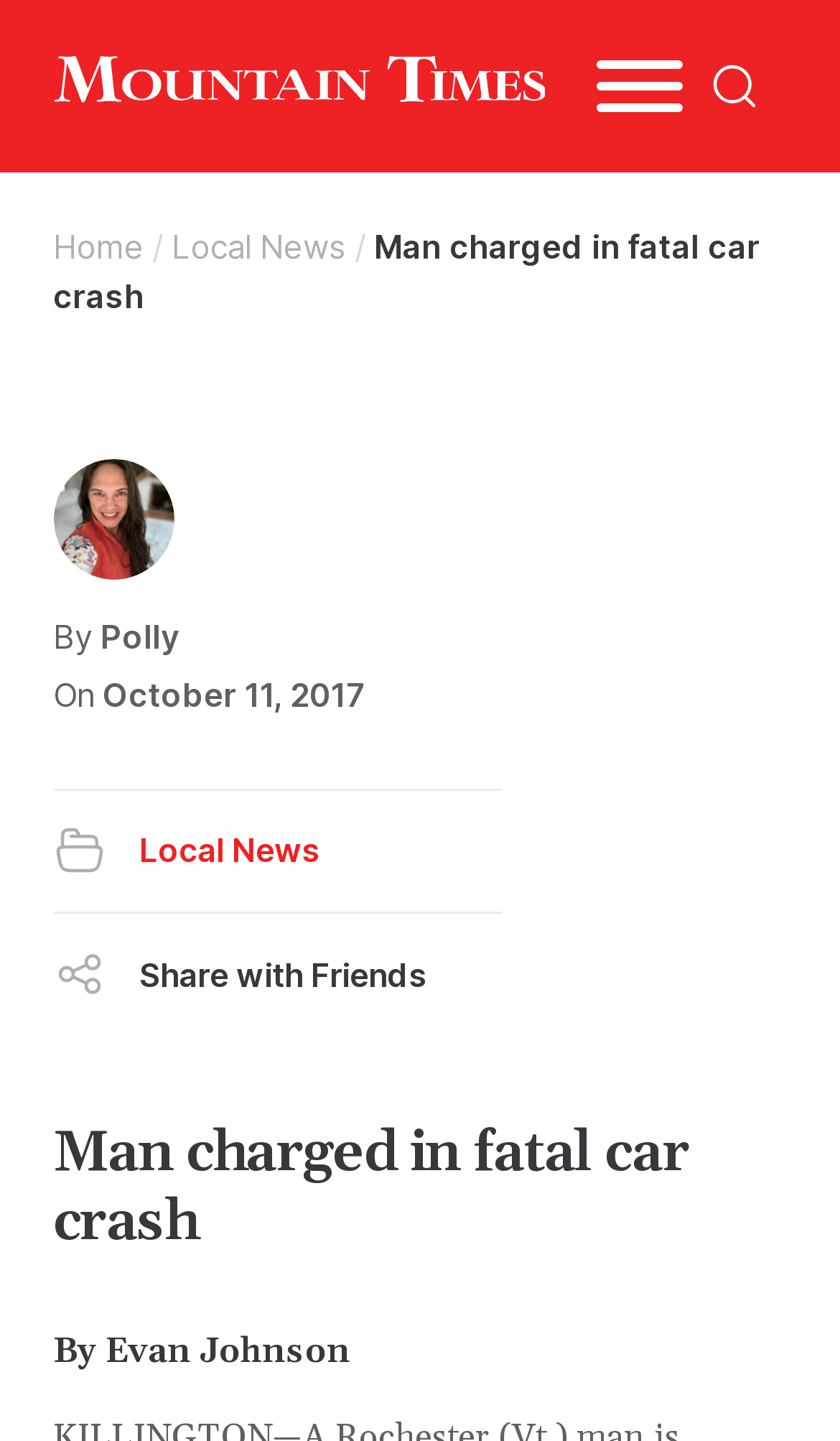Please find the bounding box coordinates of the element that you should click to achieve the following instruction: "Read more on the Wellcome-MRC Cambridge Stem Cell Institute website". The coordinates should be presented as four float numbers between 0 and 1: [left, top, right, bottom].

None